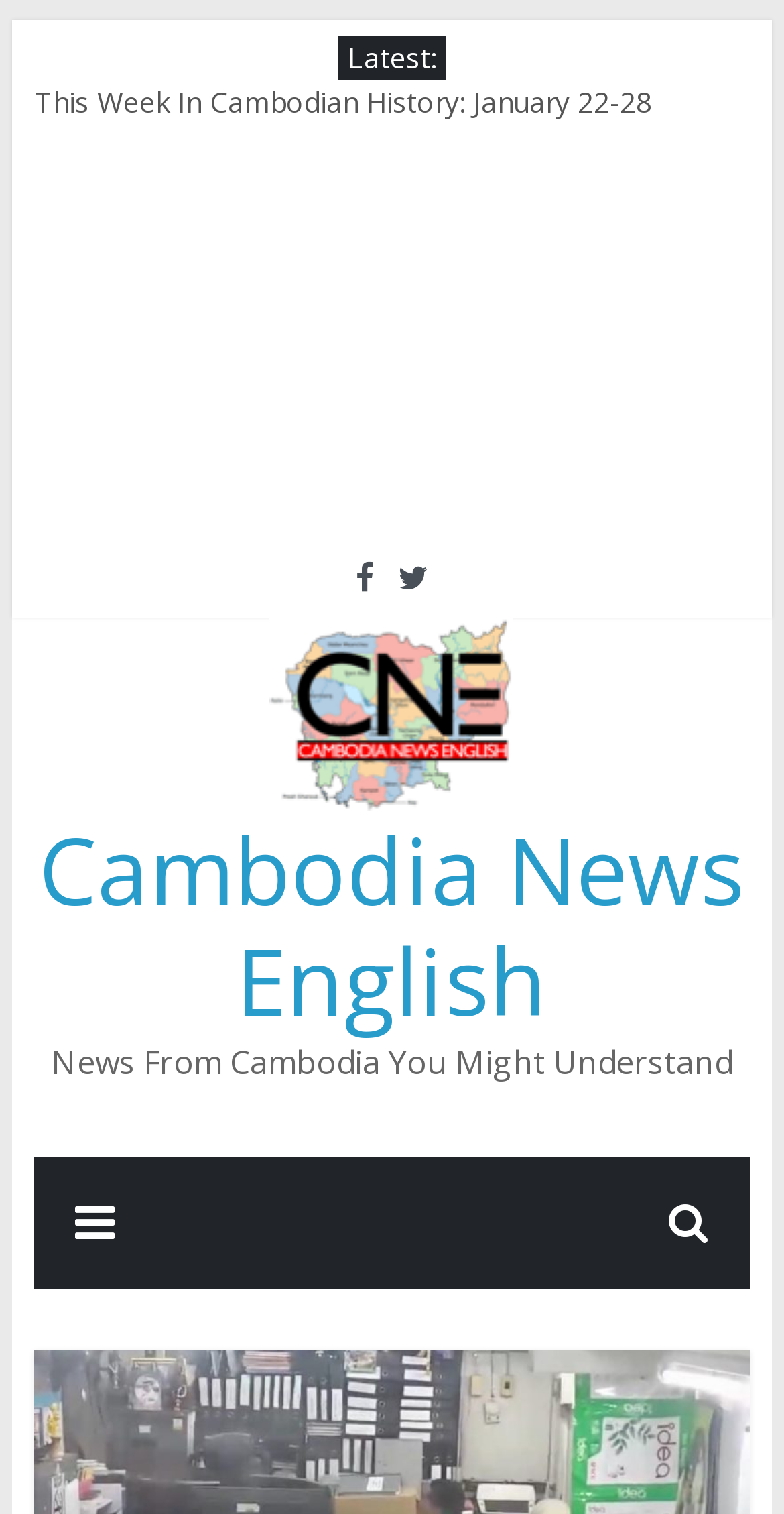Please provide the bounding box coordinates for the element that needs to be clicked to perform the following instruction: "Go to the homepage of Cambodia News English". The coordinates should be given as four float numbers between 0 and 1, i.e., [left, top, right, bottom].

[0.345, 0.409, 0.655, 0.439]